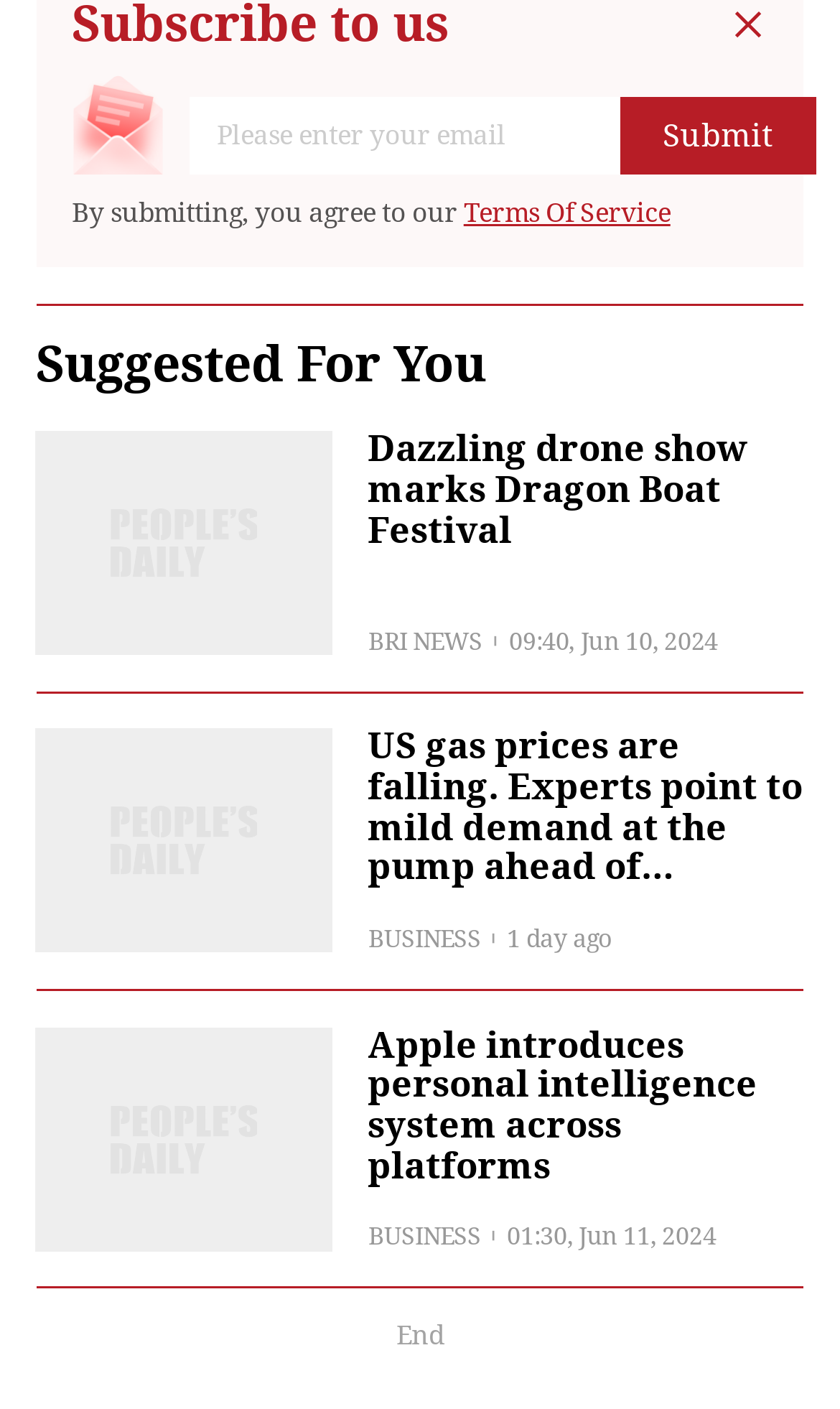What is the last element on the webpage?
Using the details from the image, give an elaborate explanation to answer the question.

The last element on the webpage is a static text element labeled 'End', which is likely used to indicate the end of the content or the pagination.